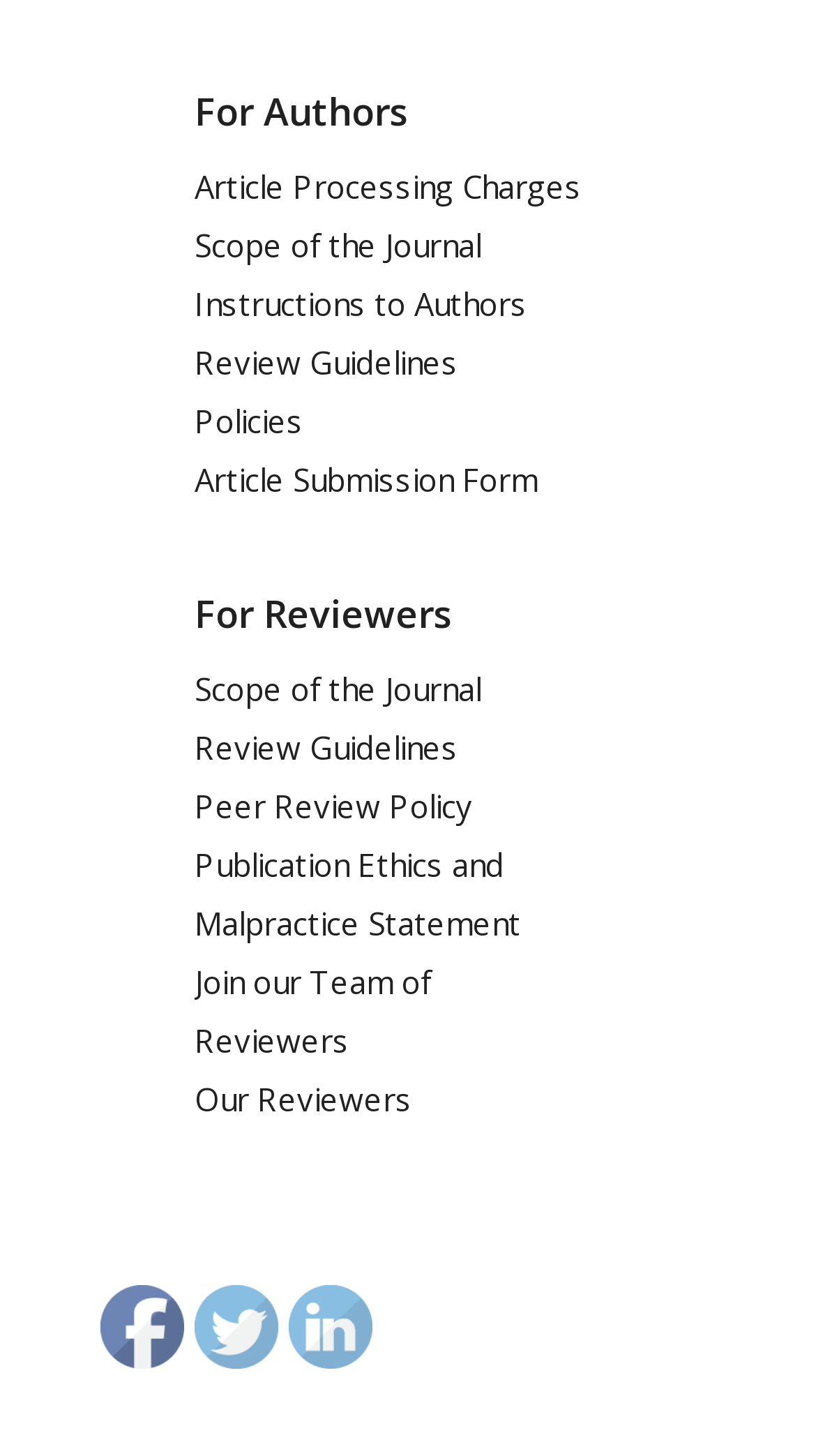How many links are under 'For Reviewers'?
Look at the screenshot and respond with one word or a short phrase.

5